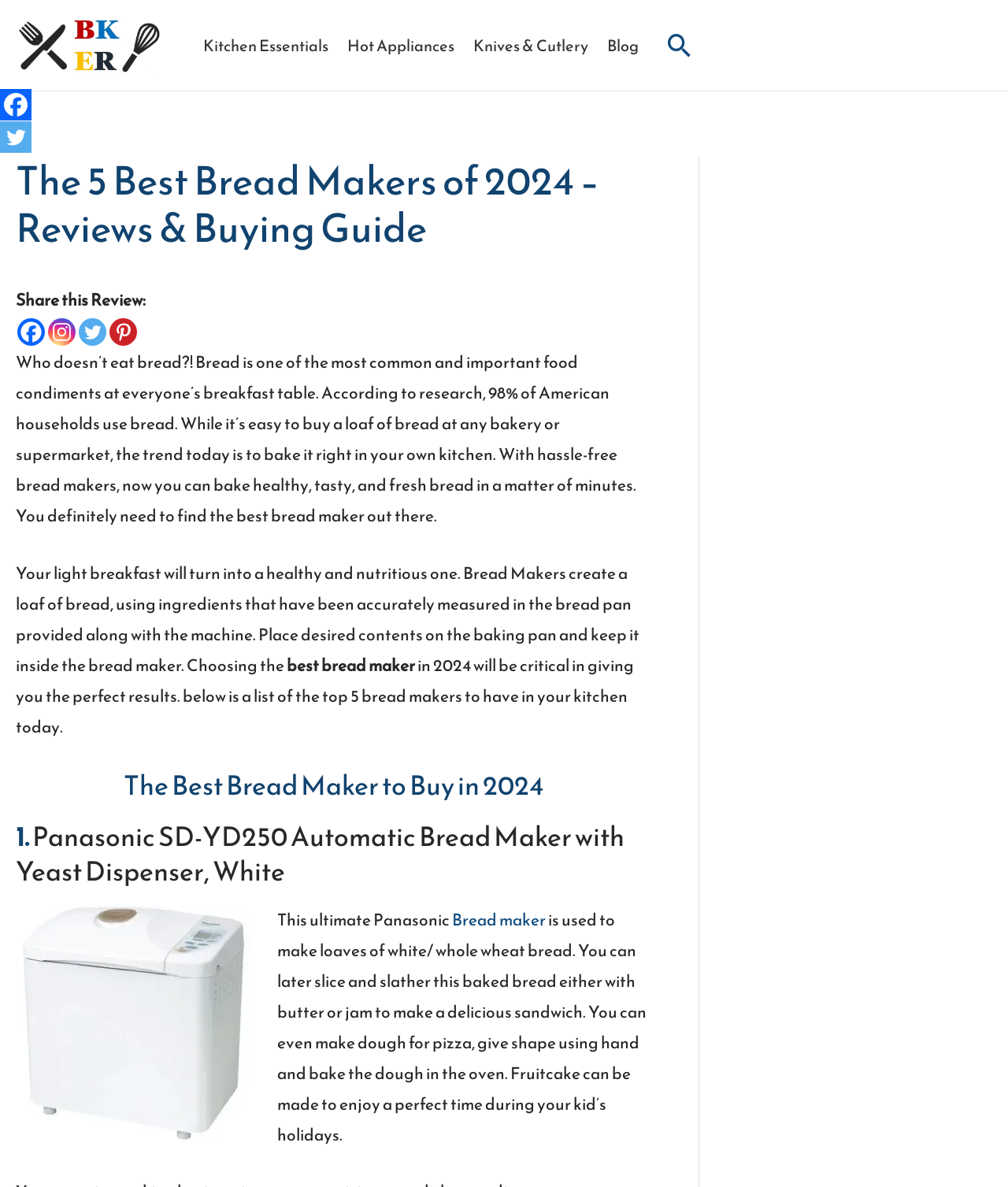Please specify the bounding box coordinates of the area that should be clicked to accomplish the following instruction: "Read more about the Panasonic SD-YD250 Automatic Bread Maker". The coordinates should consist of four float numbers between 0 and 1, i.e., [left, top, right, bottom].

[0.016, 0.688, 0.62, 0.751]